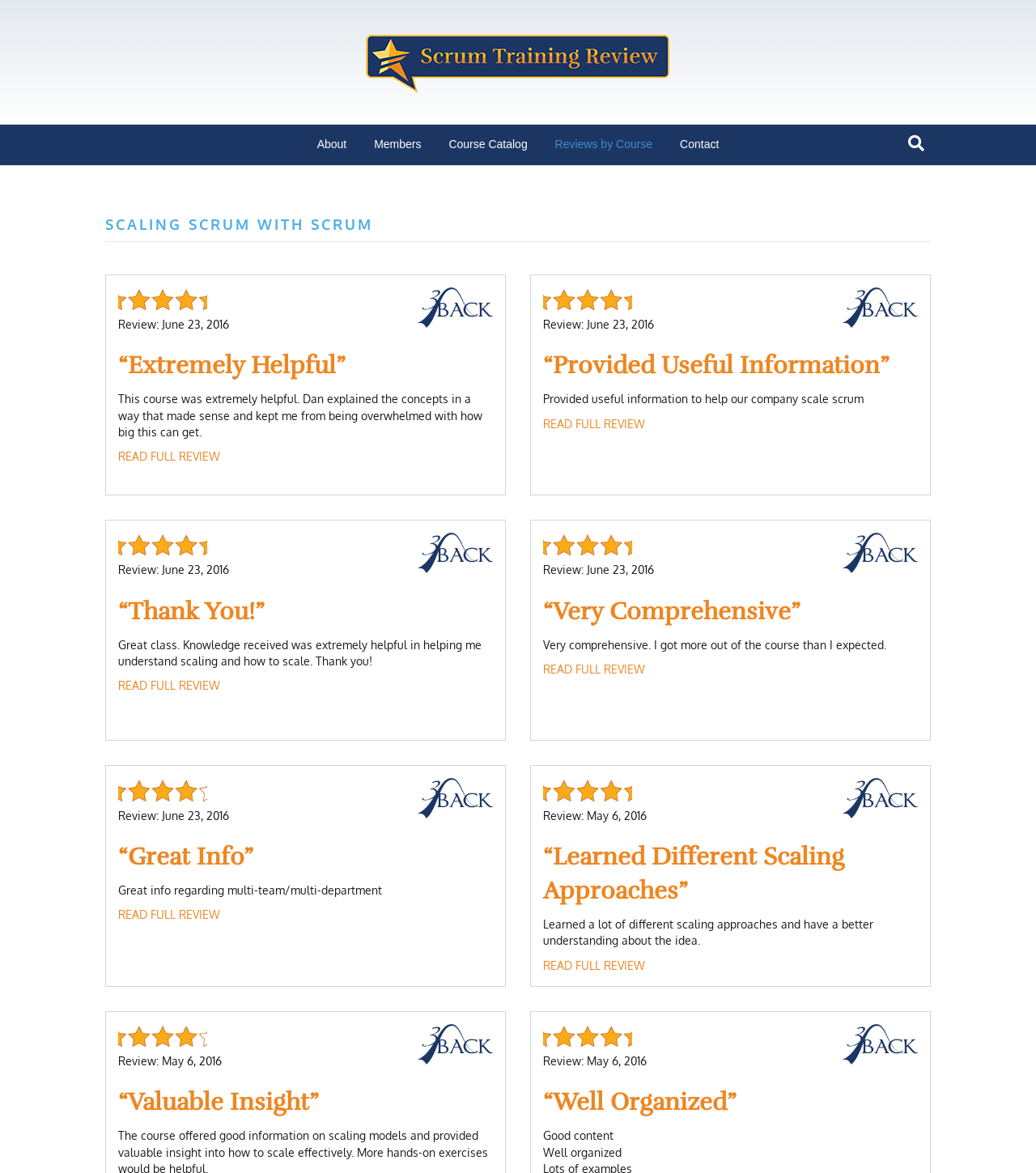Find the bounding box coordinates of the area to click in order to follow the instruction: "Read the review titled 'Extremely Helpful'".

[0.114, 0.298, 0.476, 0.327]